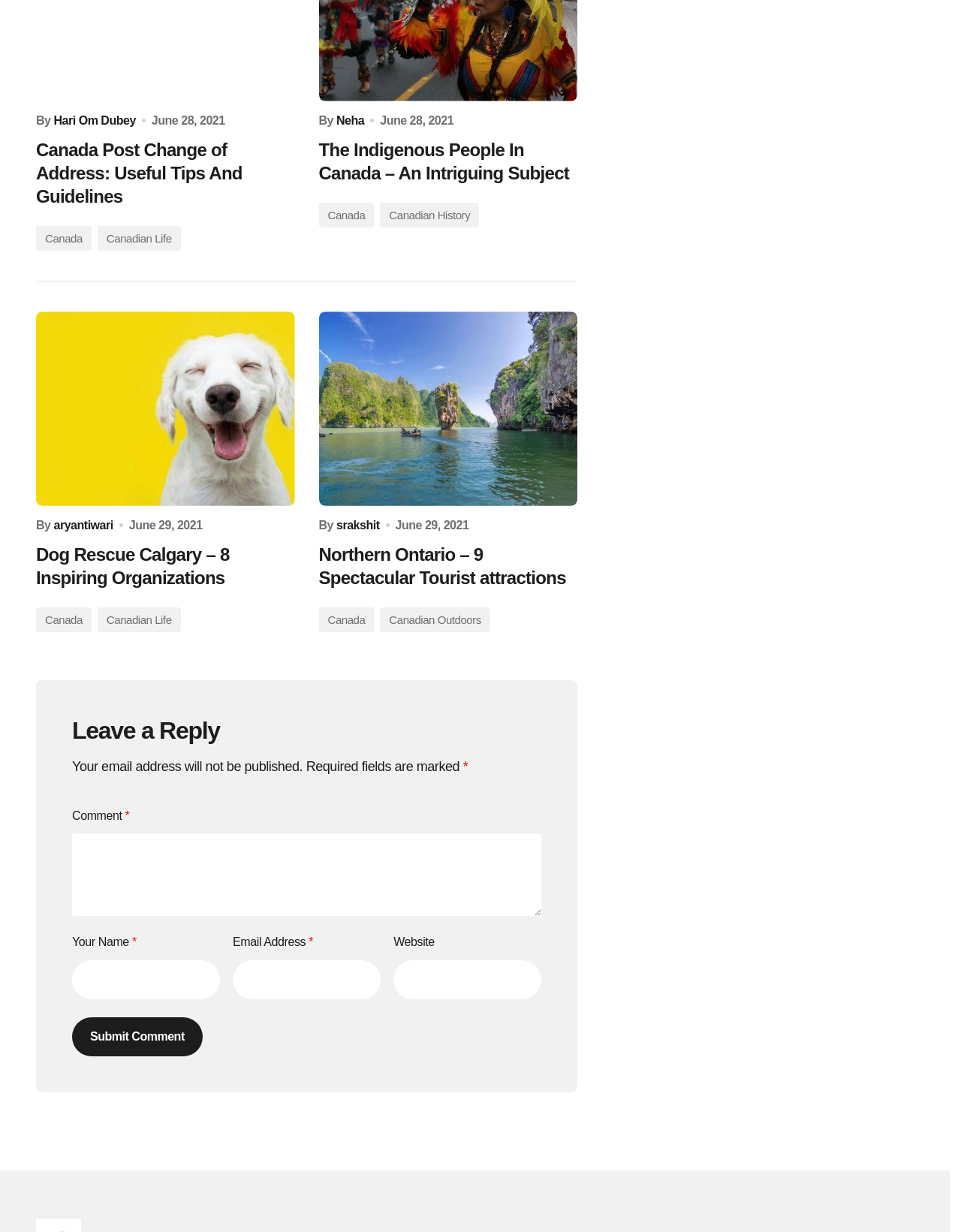Highlight the bounding box coordinates of the element you need to click to perform the following instruction: "Click on 'Plant Profiles'."

None